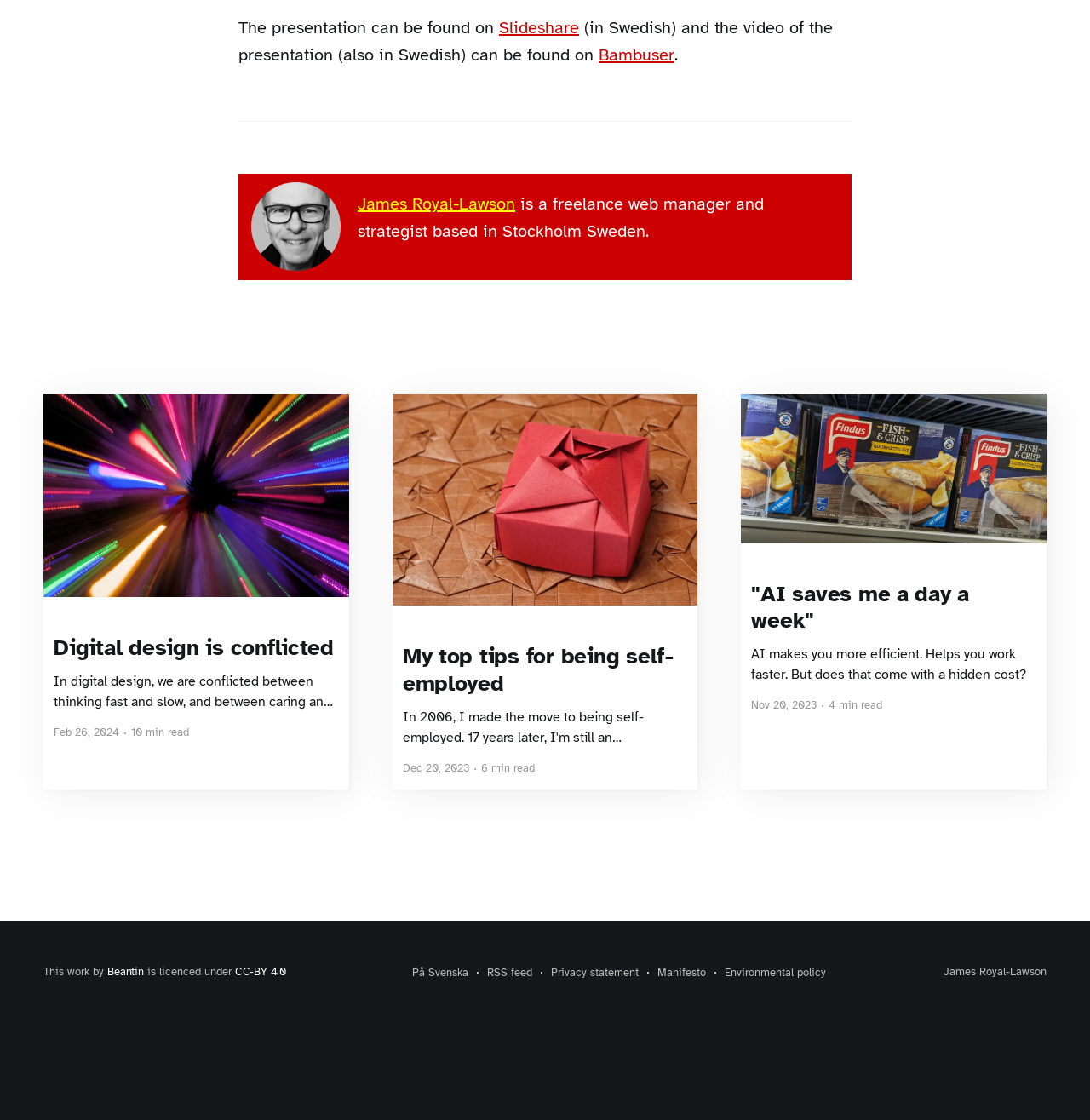Refer to the image and provide an in-depth answer to the question: 
What is the purpose of the links at the bottom of the webpage?

The links at the bottom of the webpage, such as 'På Svenska', 'RSS feed', 'Privacy statement', 'Manifesto', and 'Environmental policy', seem to provide additional information about the website or its author. They are not directly related to the articles on the webpage, but rather offer supplementary content or context.